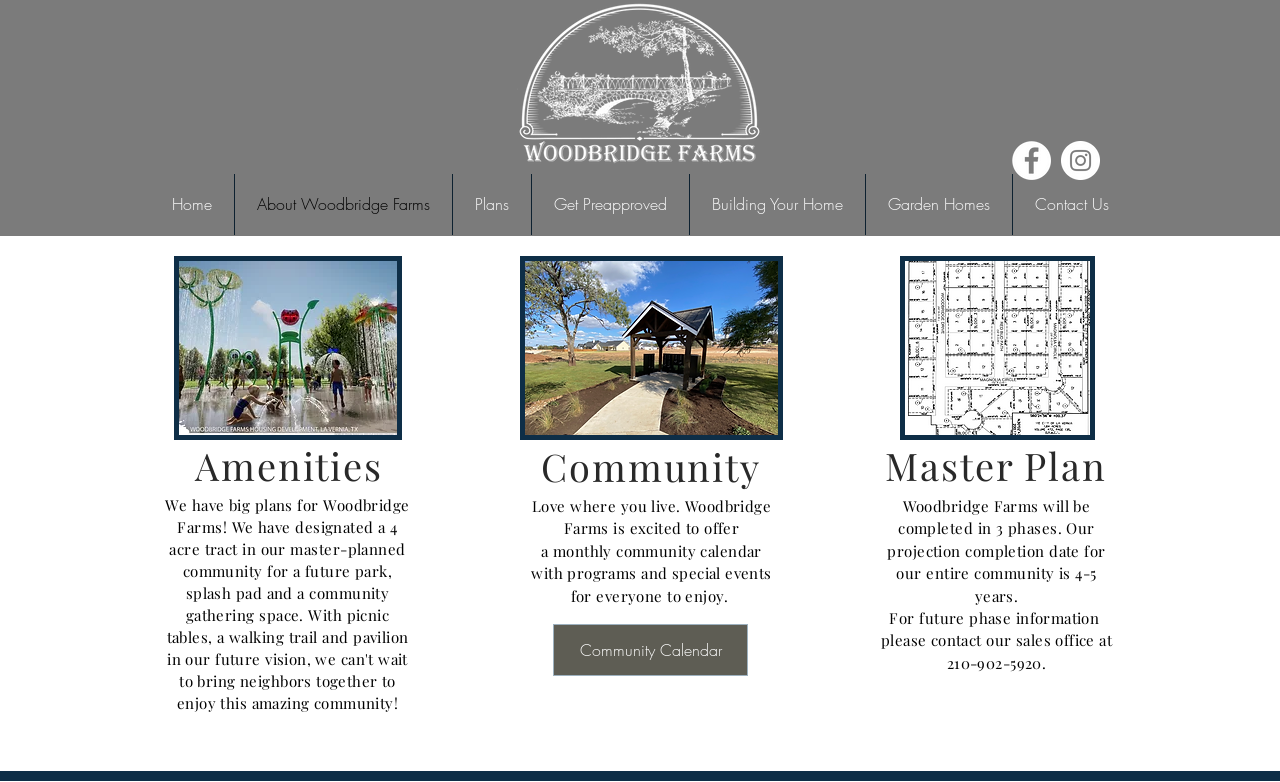Give a short answer to this question using one word or a phrase:
What type of events will be included in the community calendar?

Programs and special events